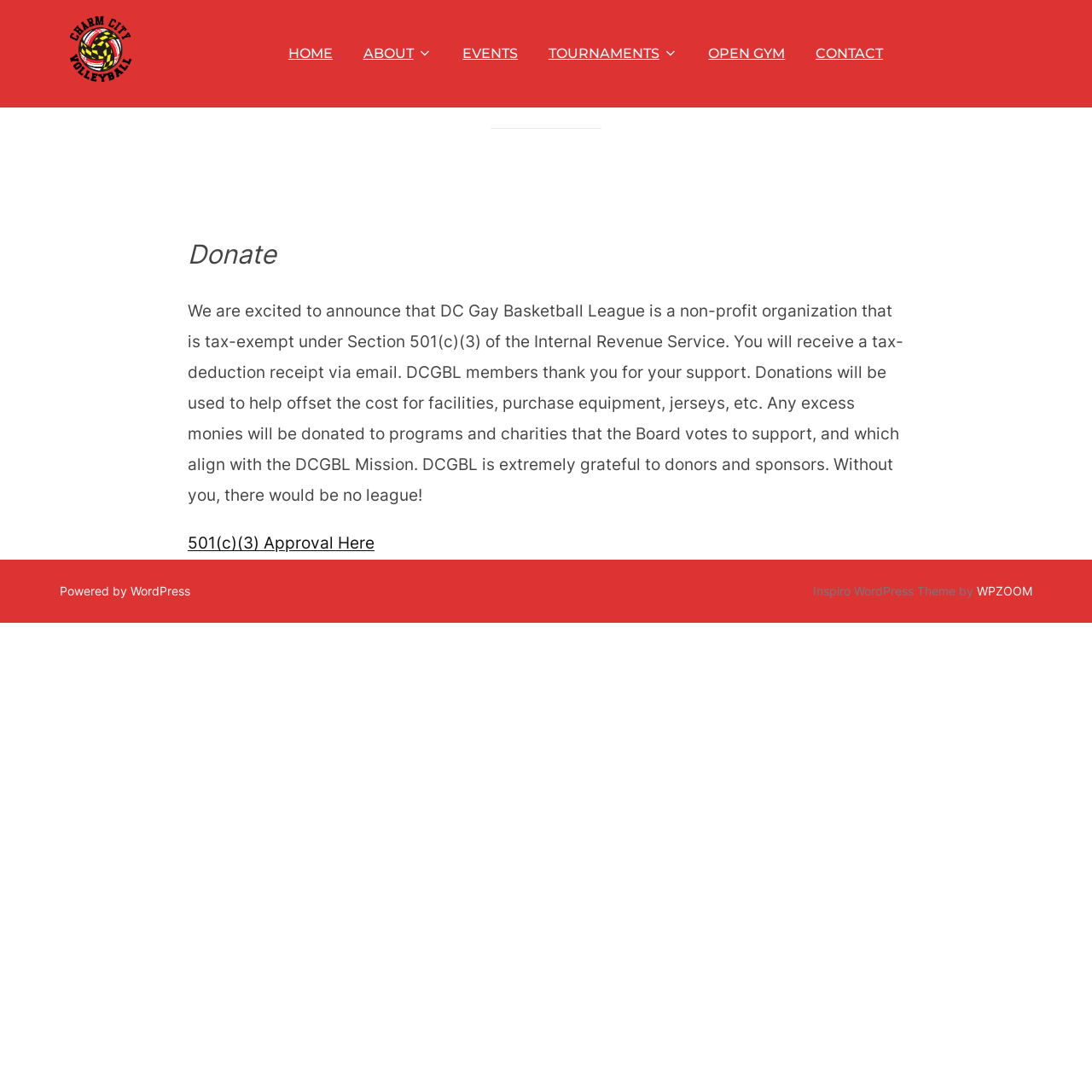Find and provide the bounding box coordinates for the UI element described here: "TOURNAMENTS". The coordinates should be given as four float numbers between 0 and 1: [left, top, right, bottom].

[0.502, 0.035, 0.621, 0.064]